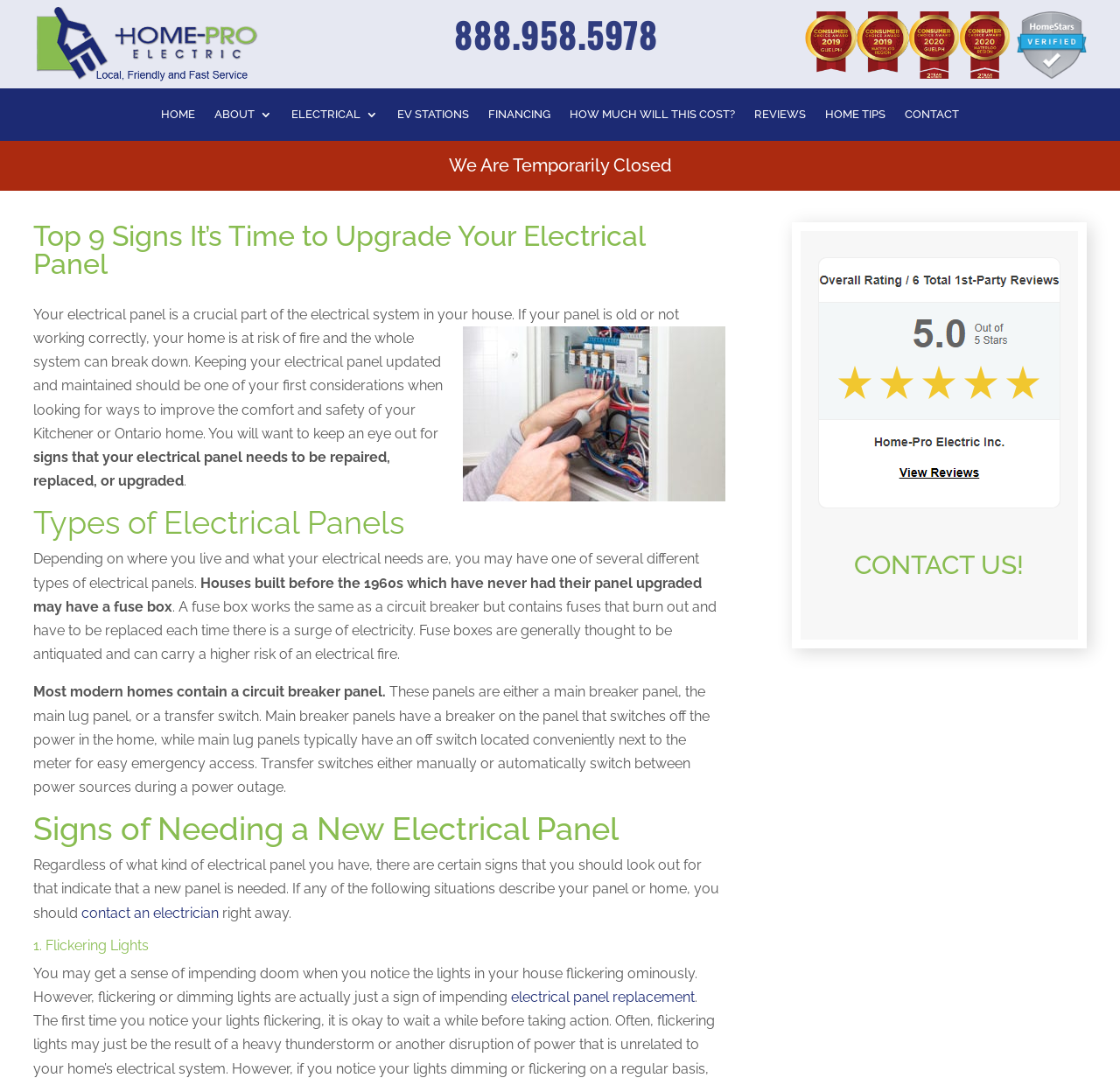Give a concise answer using only one word or phrase for this question:
How many types of electrical panels are mentioned on the webpage?

Three